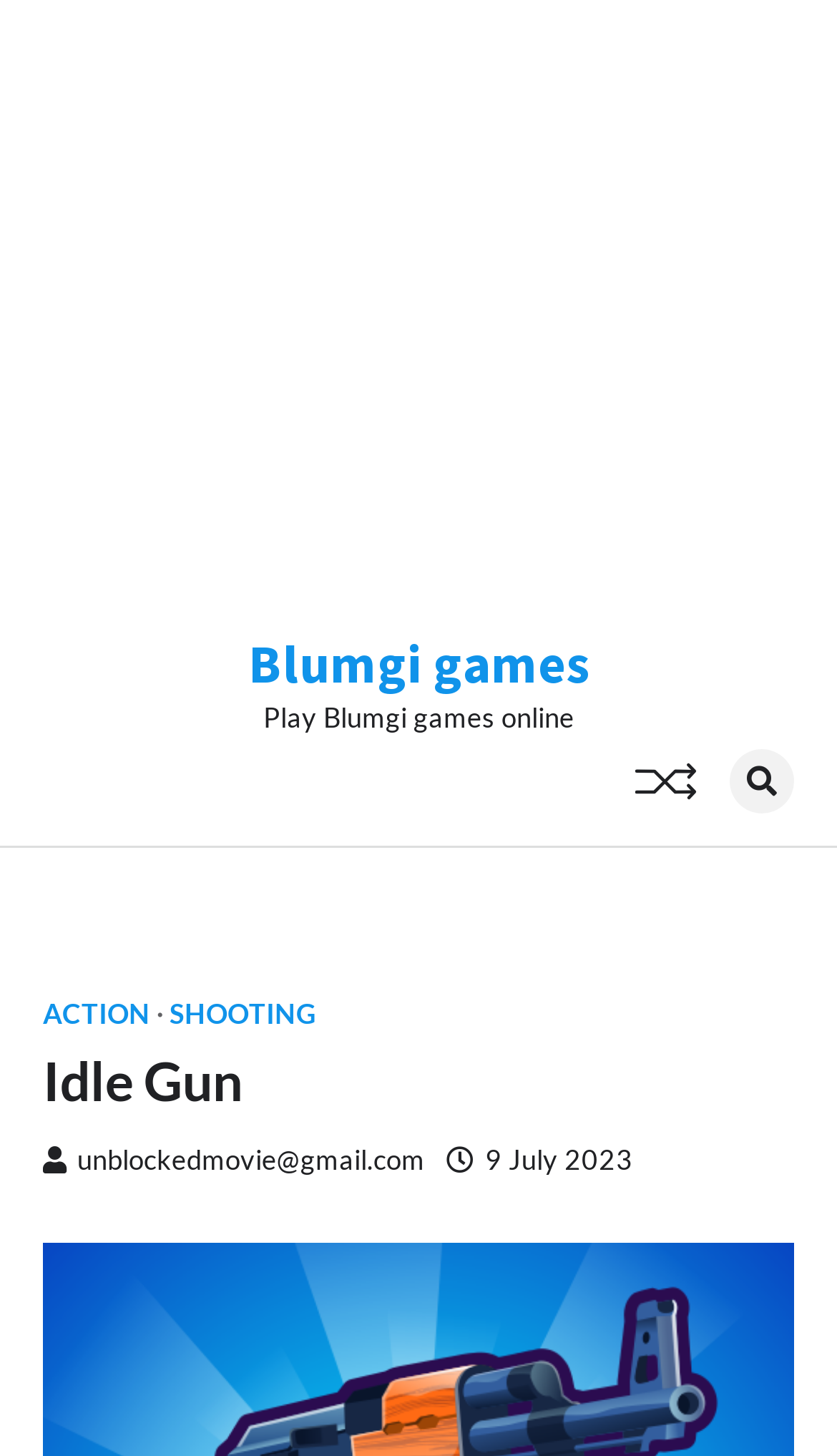Deliver a detailed narrative of the webpage's visual and textual elements.

The webpage is about Idle Gun, a game from Blumgi games. At the top, there is a link to Blumgi games, followed by a static text "Play Blumgi games online". 

On the right side of the page, there is an image with a link, and next to it, there is a link with a font awesome icon. 

Below the top section, there are three links: "ACTION∙" and "SHOOTING" on the left, and a link with another font awesome icon on the right. 

Further down, there is a header section with a heading "Idle Gun" in the center. Below the heading, there are two links: one with an email address "unblockedmovie@gmail.com" and another with a date "9 July 2023" and a time.